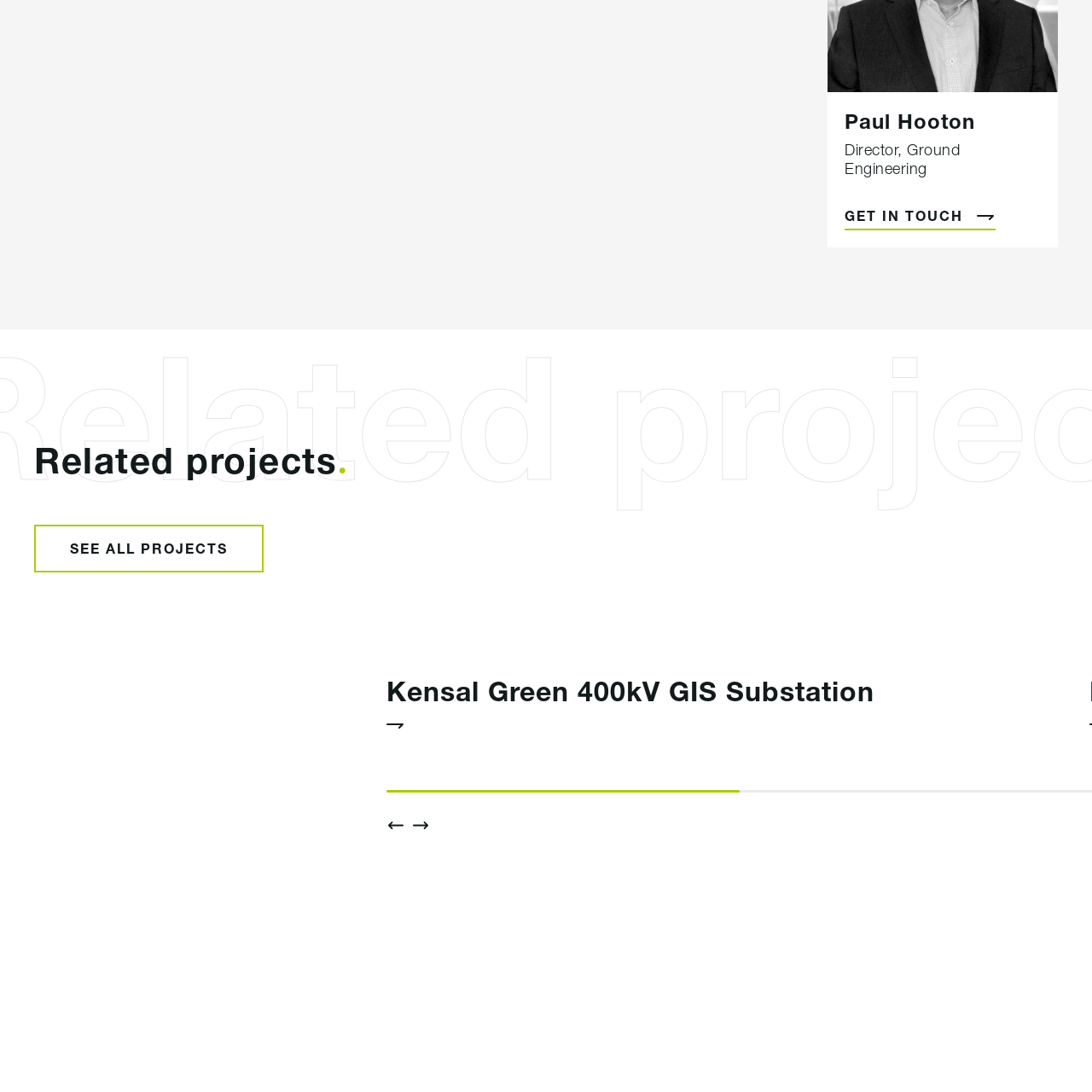What is the purpose of the image?
Look at the section marked by the red bounding box and provide a single word or phrase as your answer.

To provide visual context